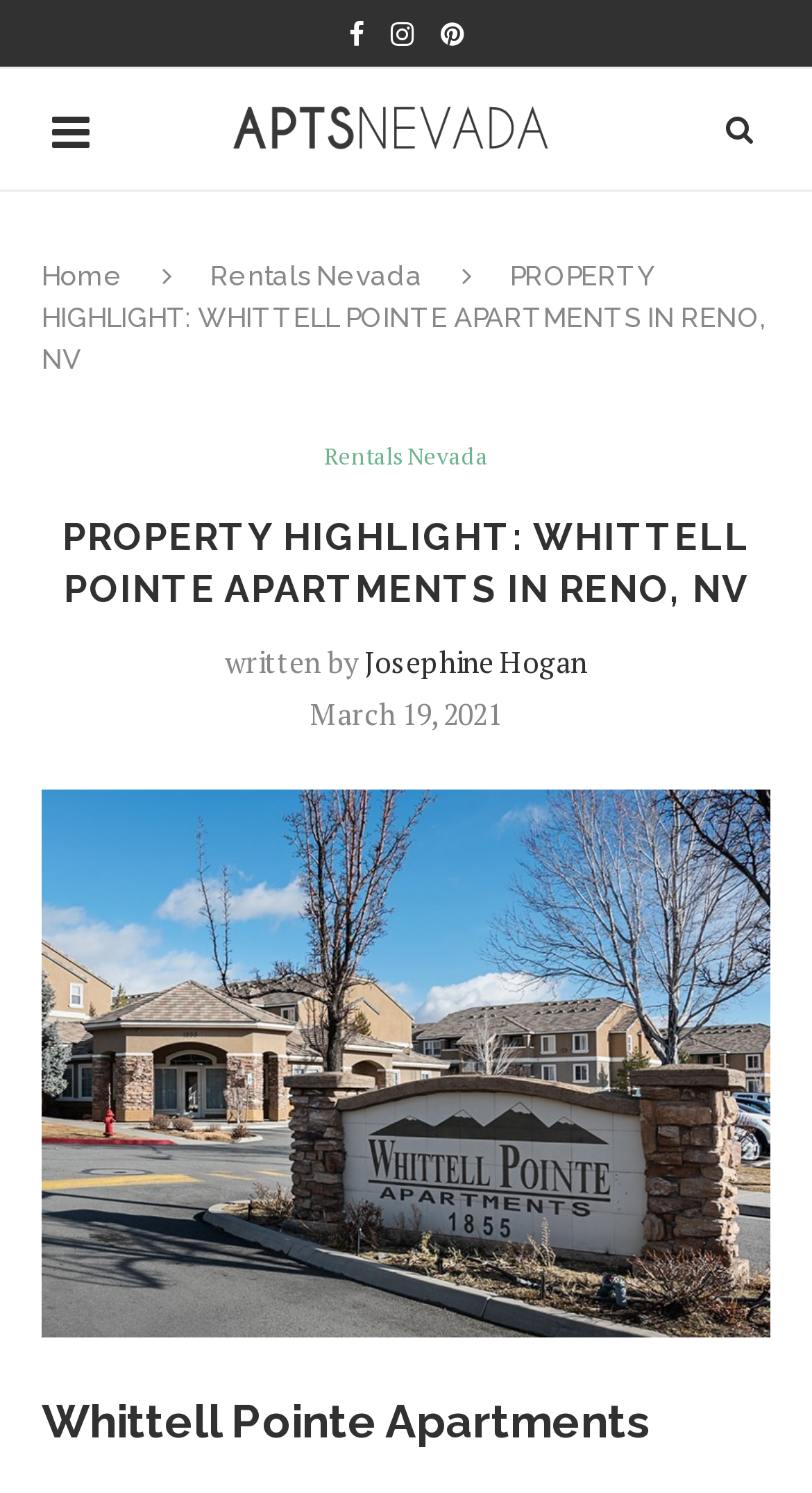Observe the image and answer the following question in detail: What is the name of the apartments?

I found the answer by looking at the heading element with the text 'Whittell Pointe Apartments' which is located at the bottom of the page.